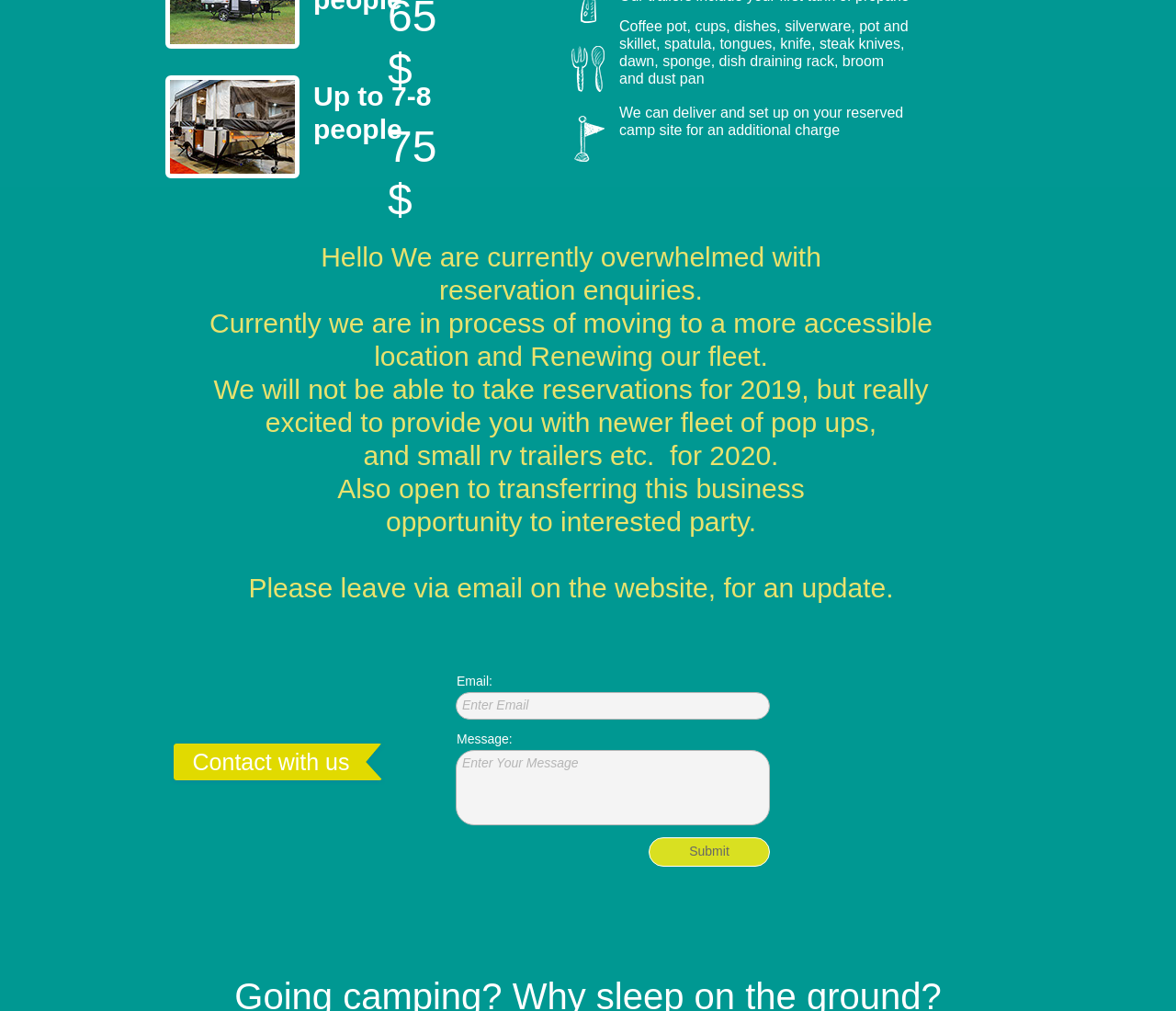Predict the bounding box for the UI component with the following description: "parent_node: Enter Email name="Email"".

[0.388, 0.685, 0.654, 0.711]